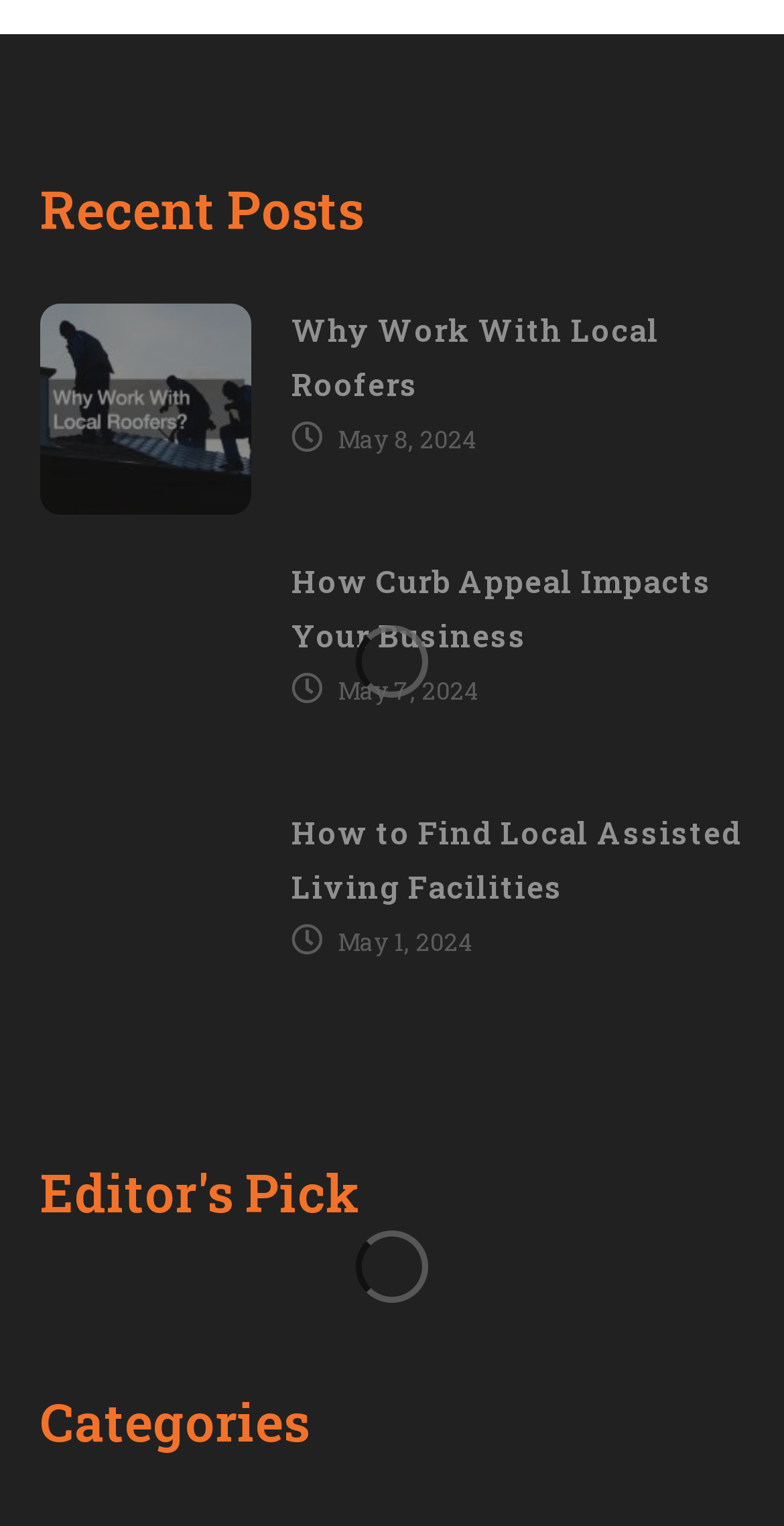Given the element description May 8, 2024, specify the bounding box coordinates of the corresponding UI element in the format (top-left x, top-left y, bottom-right x, bottom-right y). All values must be between 0 and 1.

[0.431, 0.277, 0.61, 0.298]